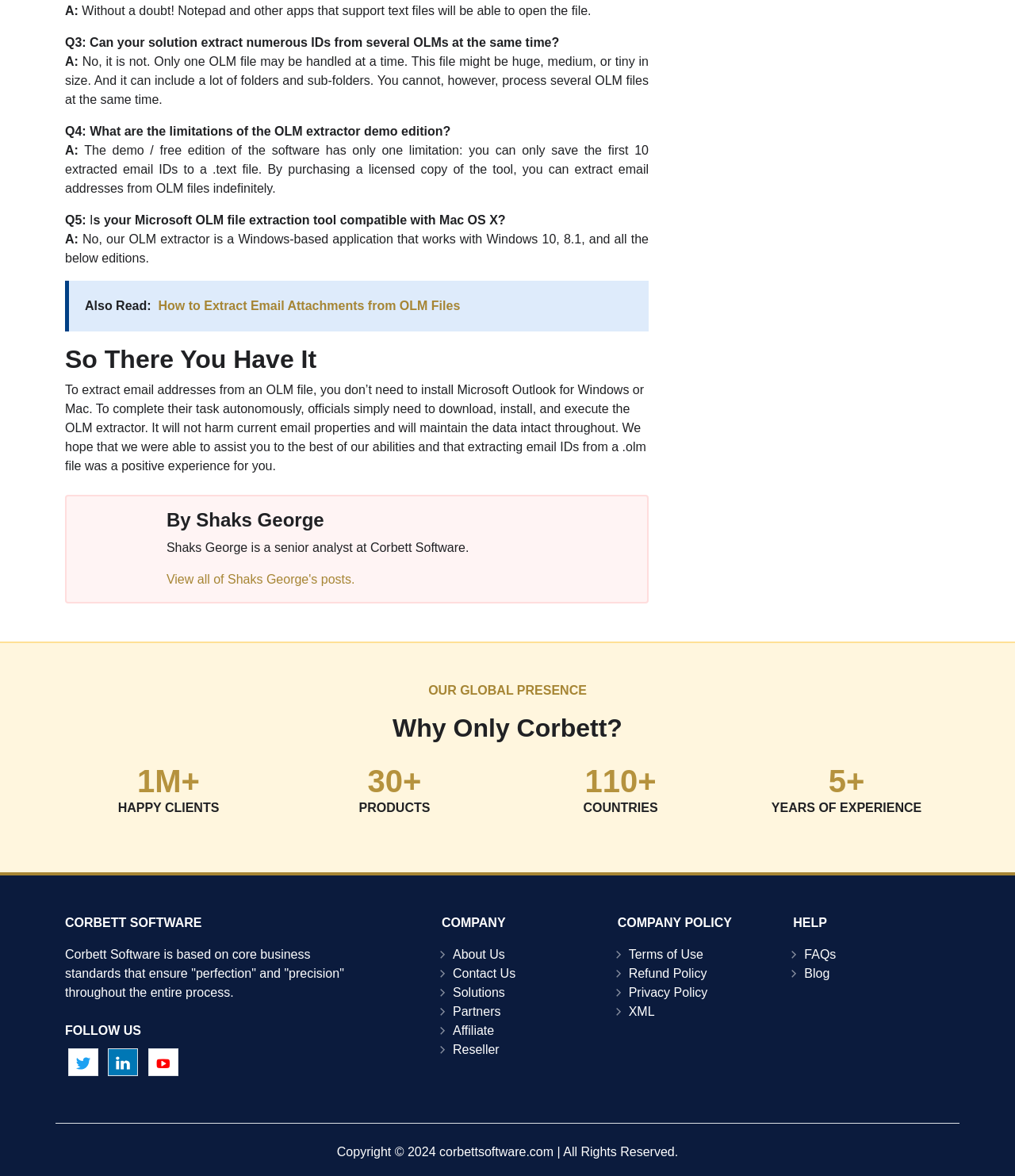How many products does Corbett Software have?
Using the image as a reference, give an elaborate response to the question.

The webpage displays a statistic that says '110+' products, which suggests that Corbett Software has more than 110 products. This information is found in the section that highlights the company's global presence.